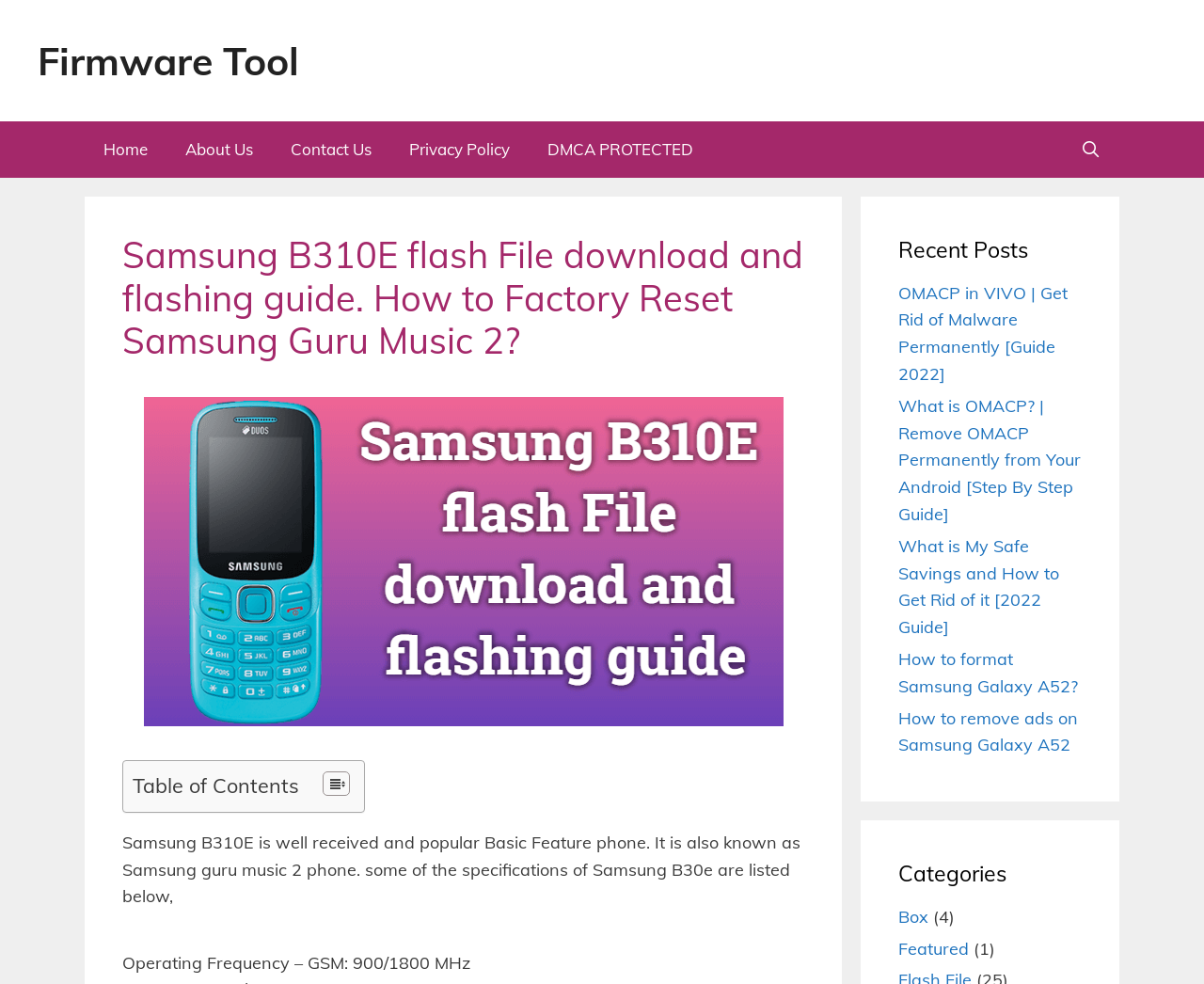Locate the bounding box coordinates of the area where you should click to accomplish the instruction: "Read about OMACP in VIVO".

[0.746, 0.287, 0.887, 0.391]